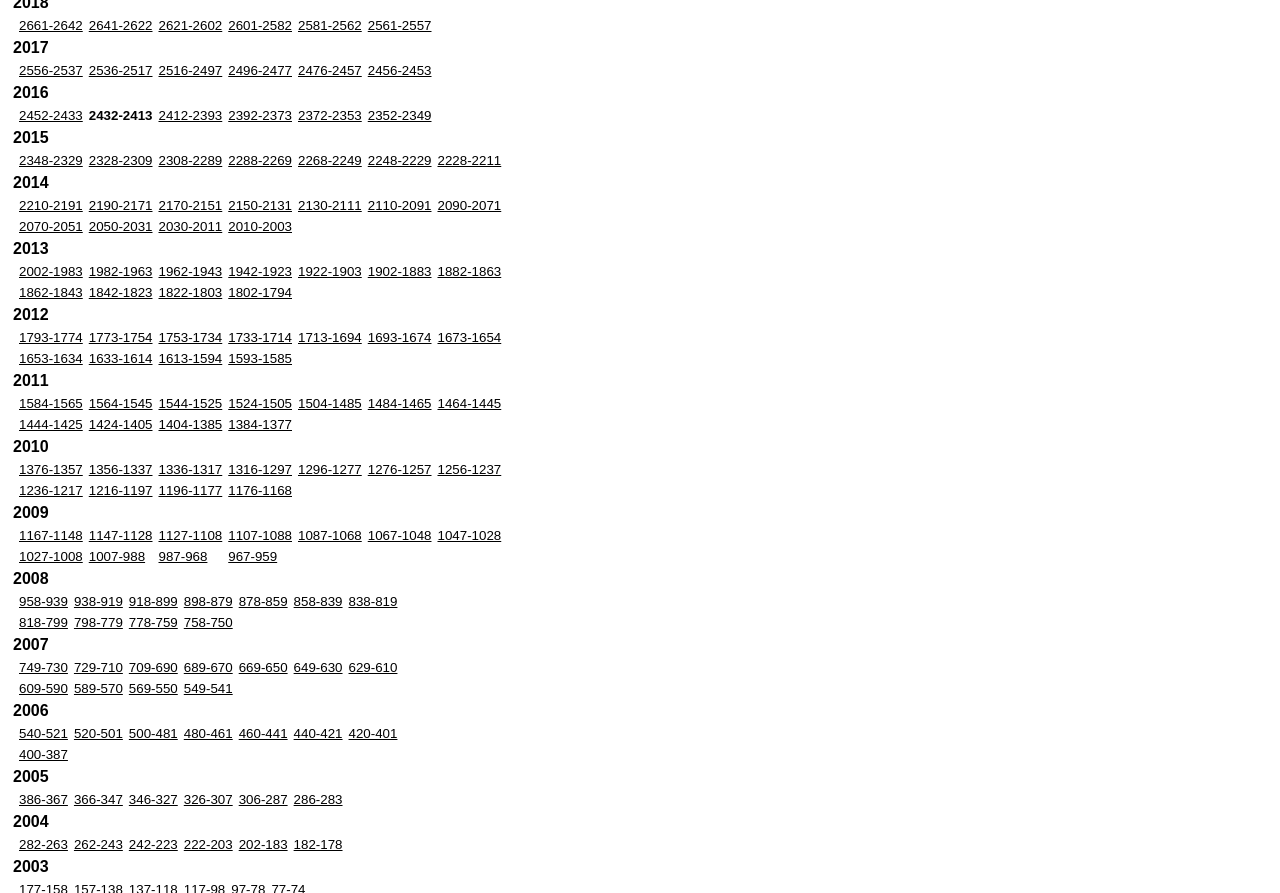How many rows are in the table?
Answer with a single word or short phrase according to what you see in the image.

13